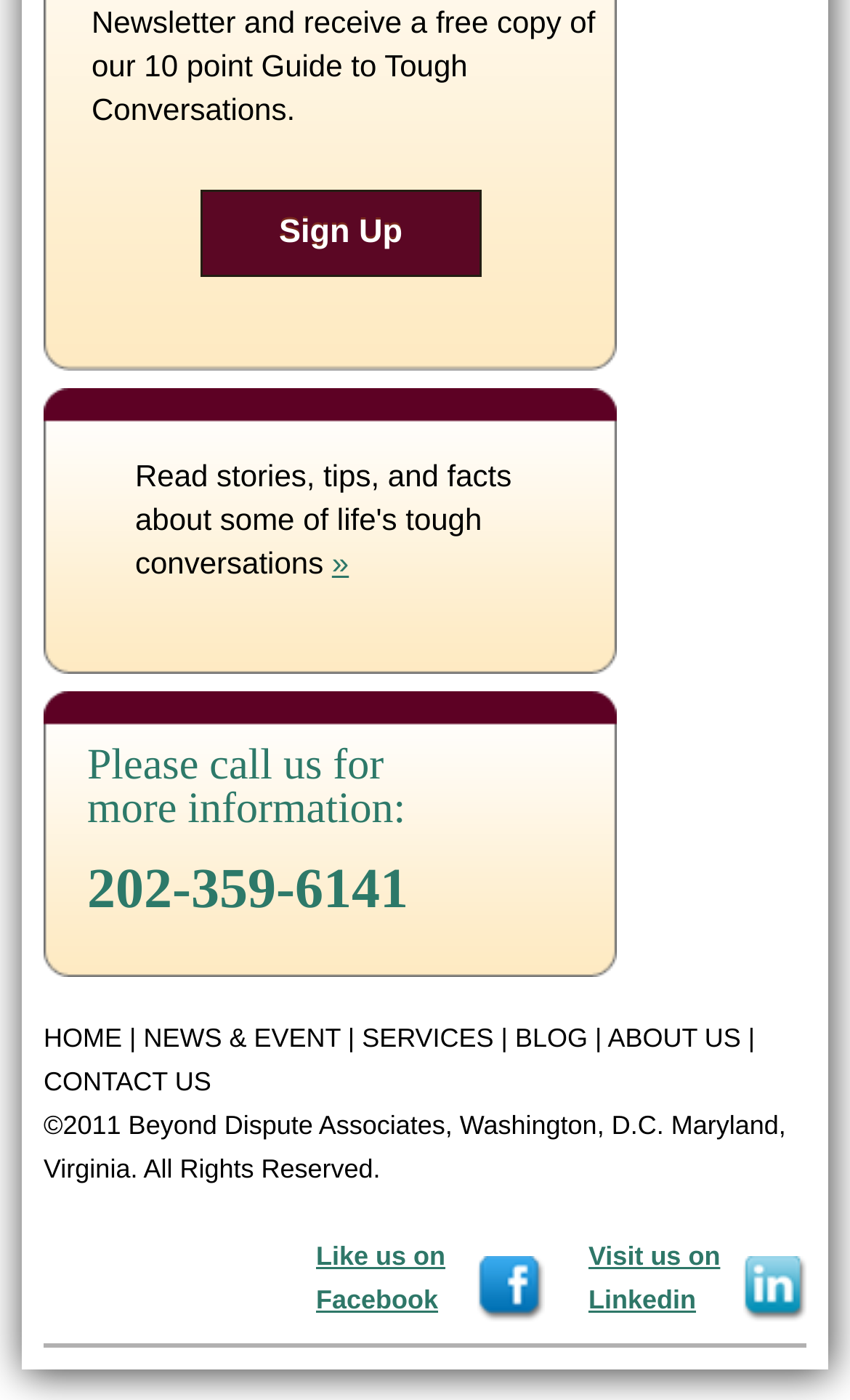Pinpoint the bounding box coordinates for the area that should be clicked to perform the following instruction: "Visit us on Facebook".

[0.372, 0.886, 0.531, 0.939]